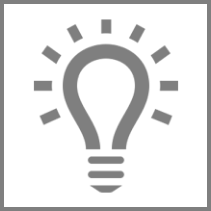Offer a detailed narrative of the image.

The image depicts a stylized light bulb icon, symbolizing innovation and ideas. Its design features a smooth, rounded body with a glowing aura around the top, conveying a sense of brightness and creativity. This imagery aligns with the theme of "Innovation," reinforcing the importance of new ideas and advancements within the context of OBE GmbH & Co. KG, a company recognized for its cutting-edge approaches in hinge manufacturing. The accompanying heading emphasizes the role of innovation in the company's operations, suggesting that they prioritize modern techniques and solutions to meet the evolving demands of their industry.